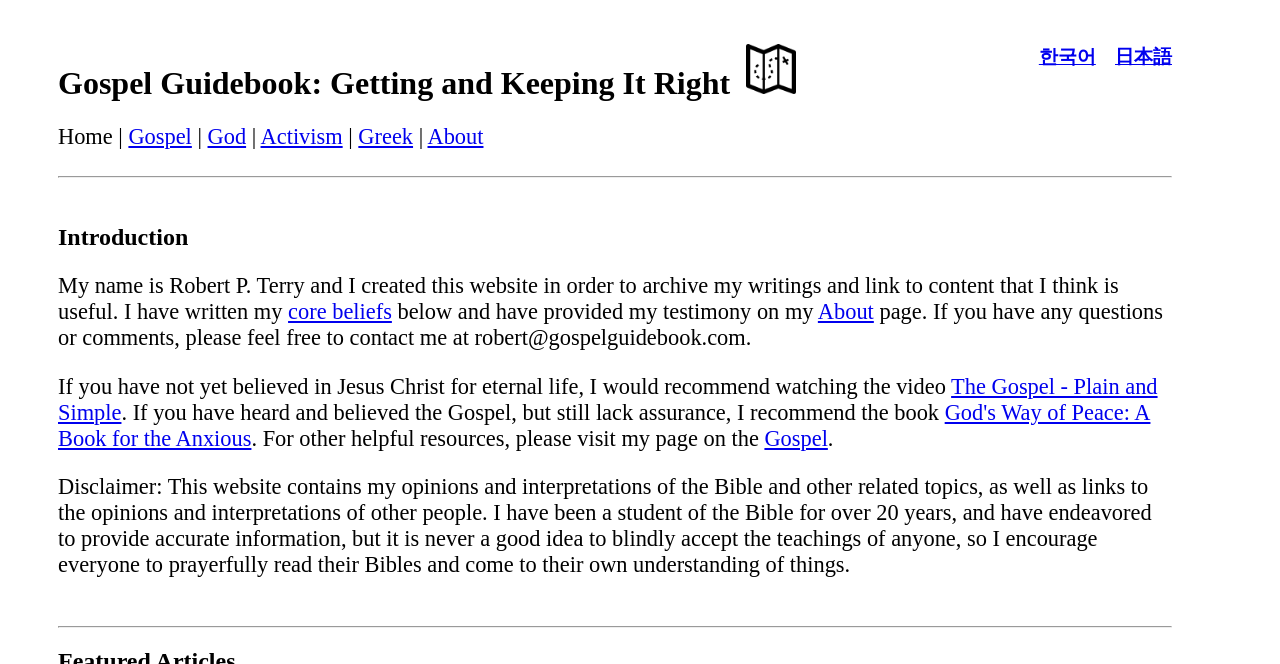Determine the bounding box coordinates of the section I need to click to execute the following instruction: "Watch the video The Gospel - Plain and Simple". Provide the coordinates as four float numbers between 0 and 1, i.e., [left, top, right, bottom].

[0.045, 0.563, 0.904, 0.639]